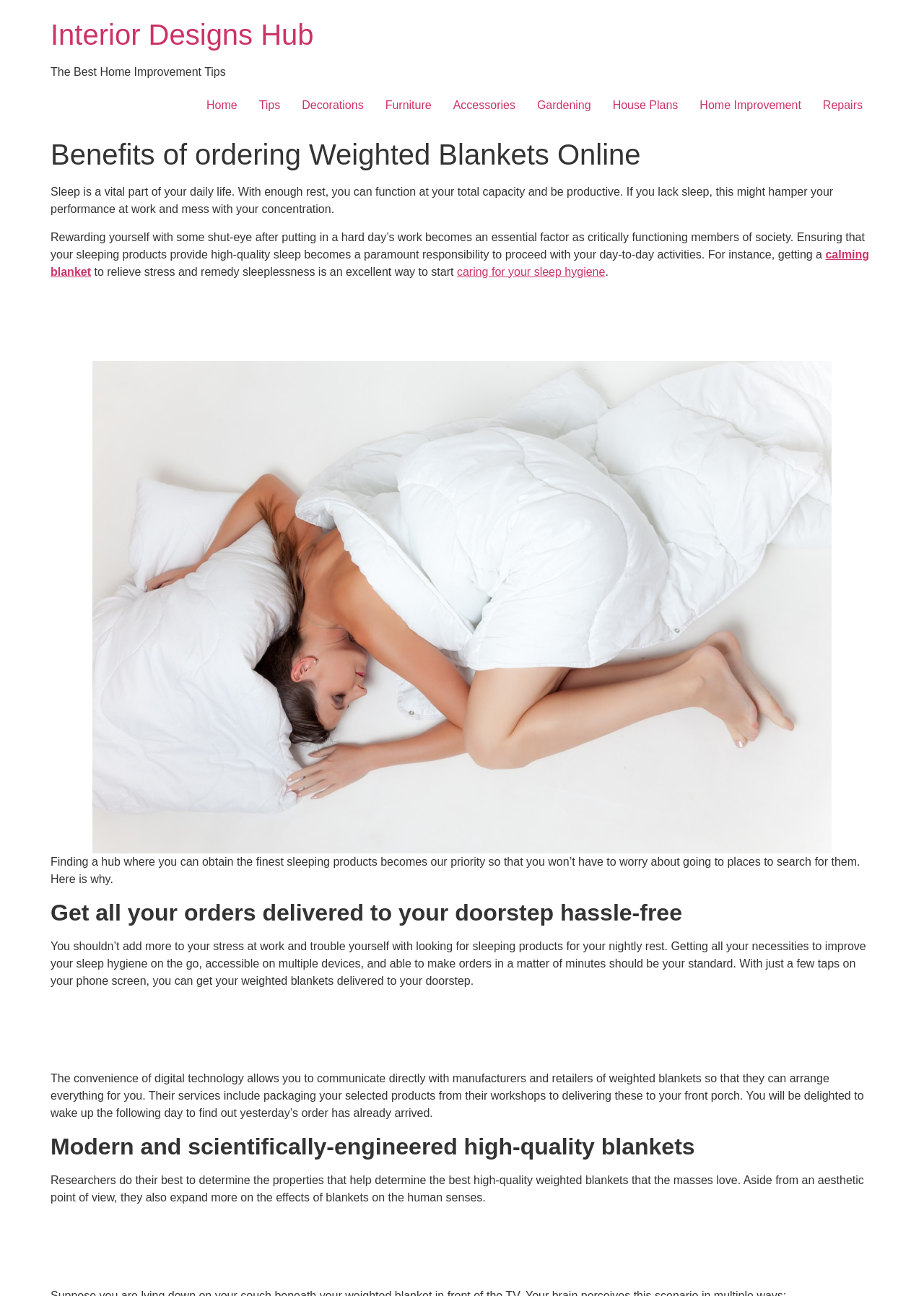Specify the bounding box coordinates of the element's area that should be clicked to execute the given instruction: "Click on 'Home'". The coordinates should be four float numbers between 0 and 1, i.e., [left, top, right, bottom].

[0.212, 0.07, 0.268, 0.093]